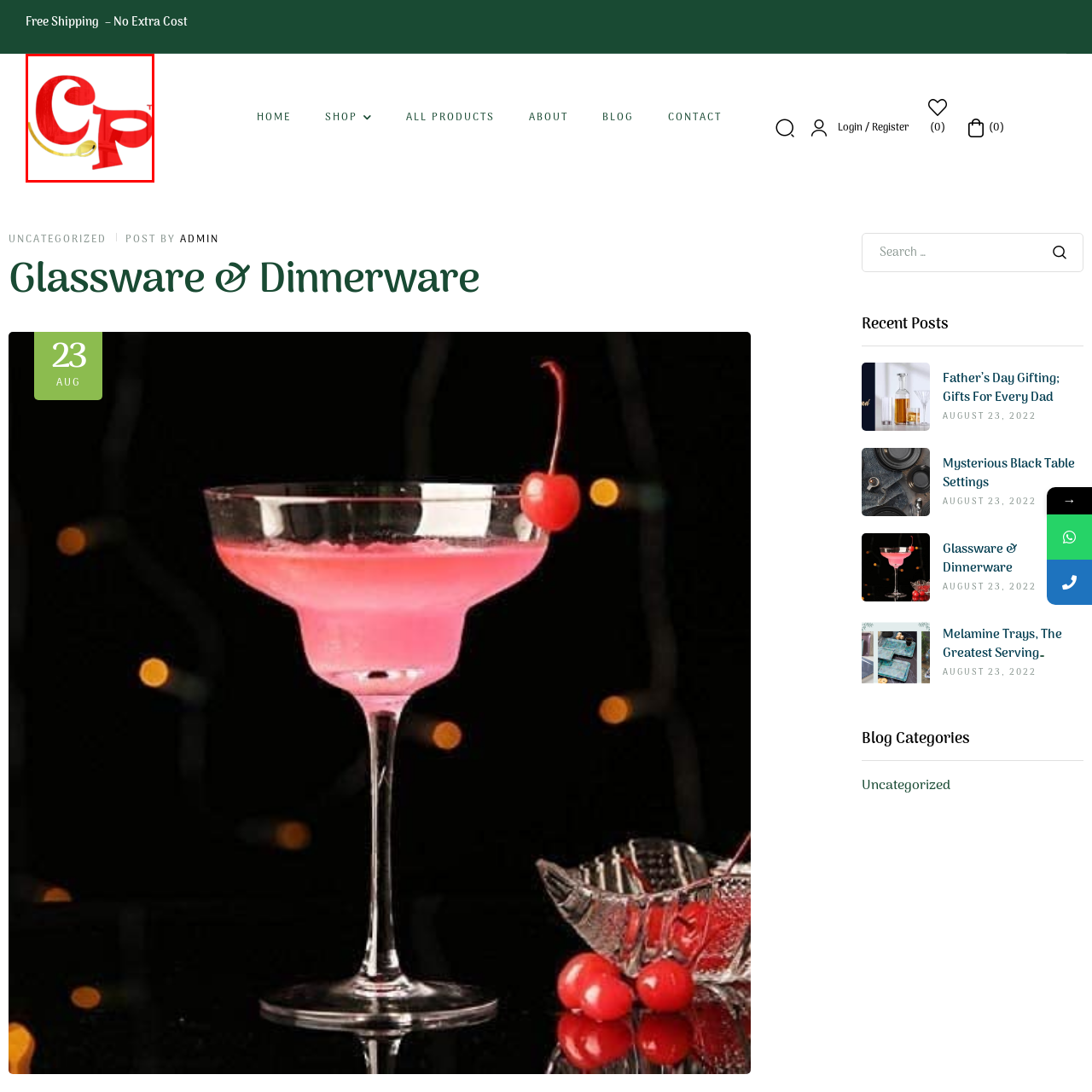Describe extensively the image that is contained within the red box.

The image features the logo of CP Crockery House, which prominently displays the stylized letters "C" and "P" in bold red against a white background. The design incorporates a sleek, modern aesthetic, suggesting a focus on quality and contemporary dining solutions. The logo is accompanied by a distinctive golden spoon, adding a touch of elegance and symbolizing the brand's dedication to fine dining and dinnerware. This visual identity effectively reflects the brand's commitment to offering premium glassware and dinnerware, making it suitable for any culinary occasion.